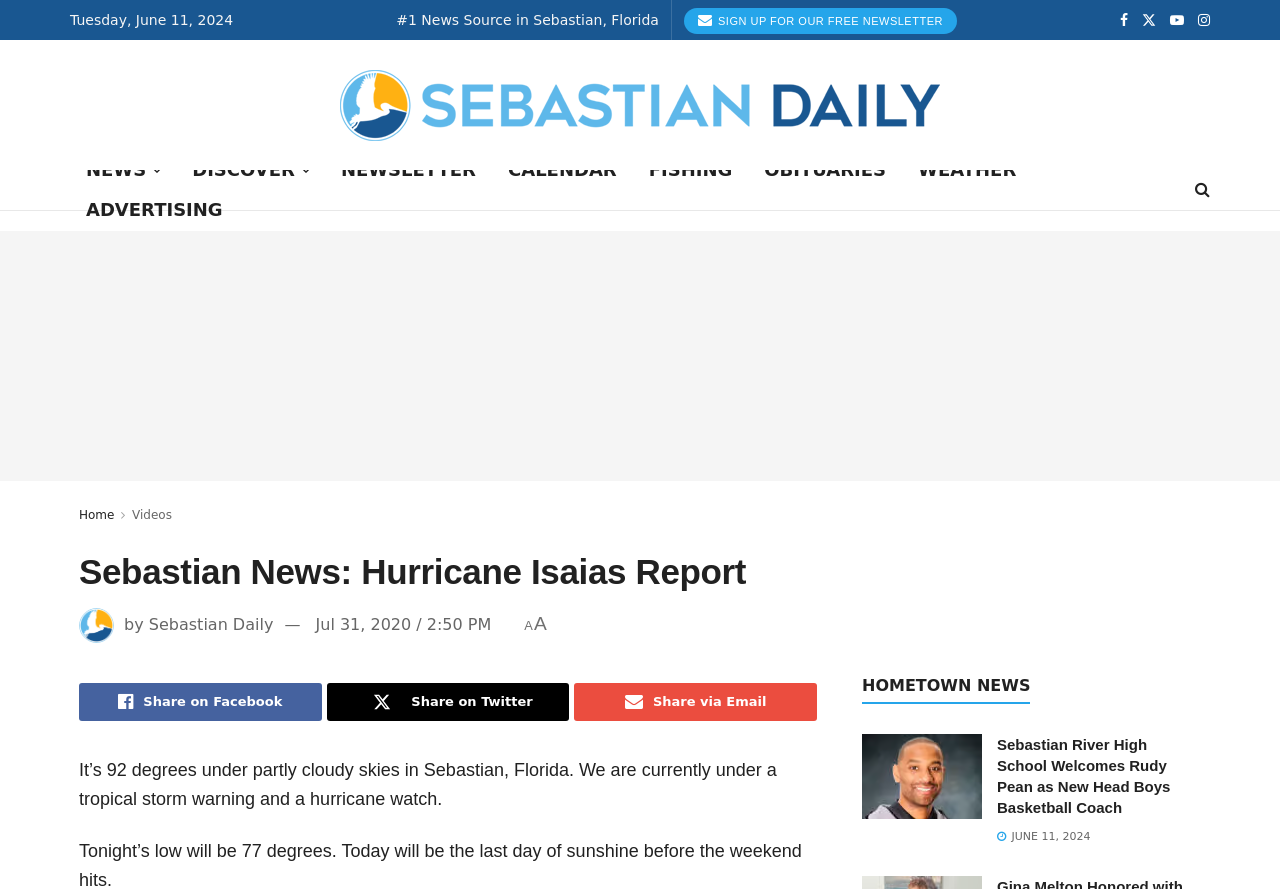Please respond to the question using a single word or phrase:
What is the name of the basketball coach mentioned in the article?

Rudy Pean